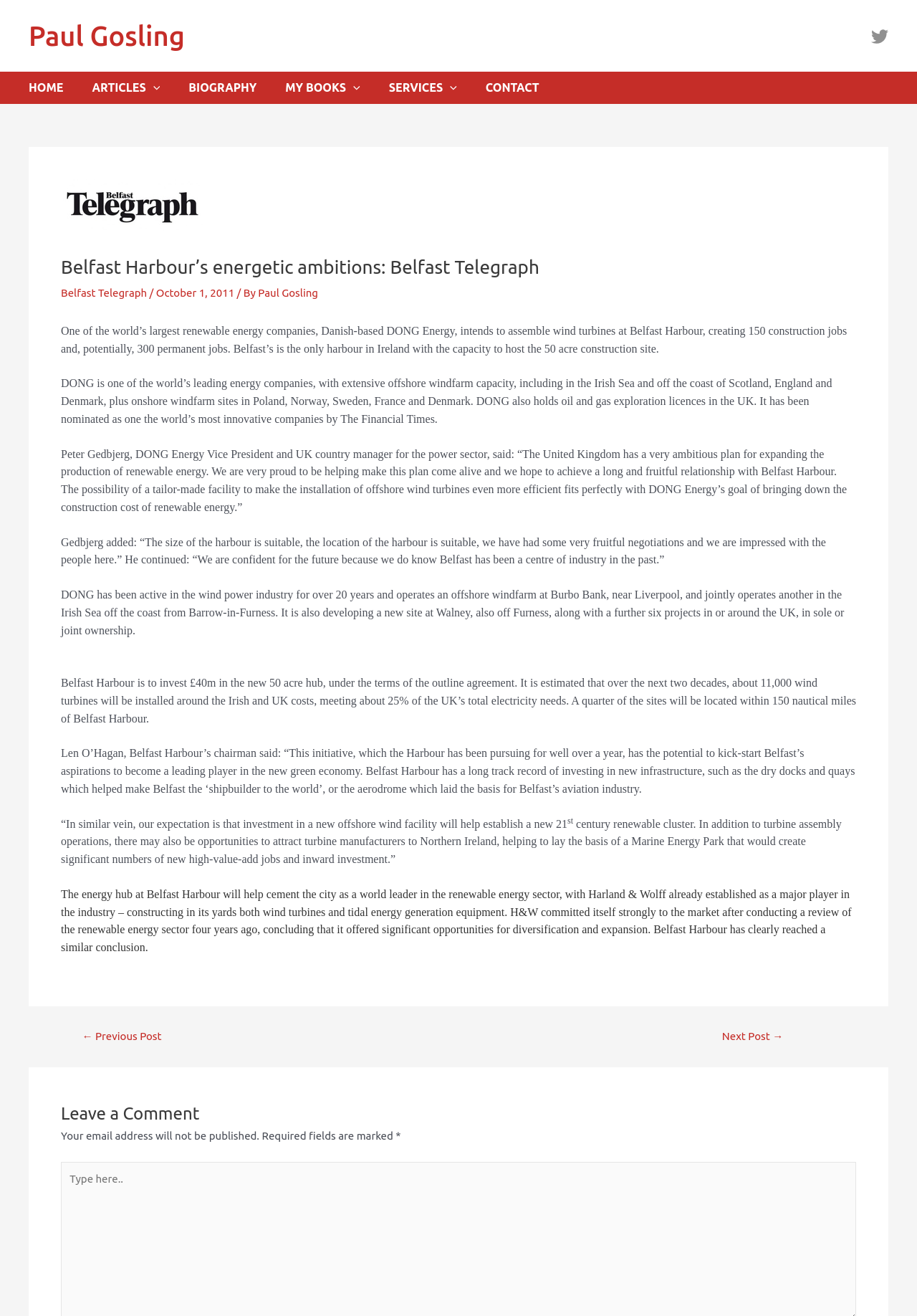Determine the bounding box coordinates for the clickable element to execute this instruction: "Search for something". Provide the coordinates as four float numbers between 0 and 1, i.e., [left, top, right, bottom].

None